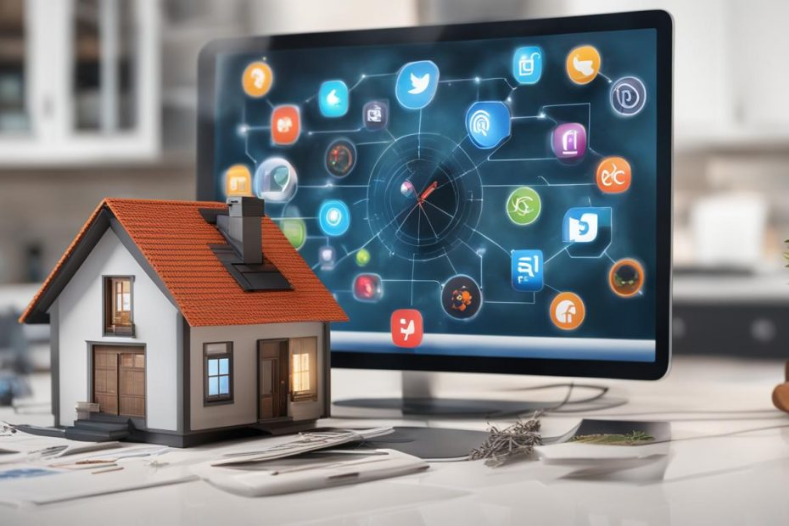Give a one-word or short-phrase answer to the following question: 
What is the miniature model in front of the monitor?

A house